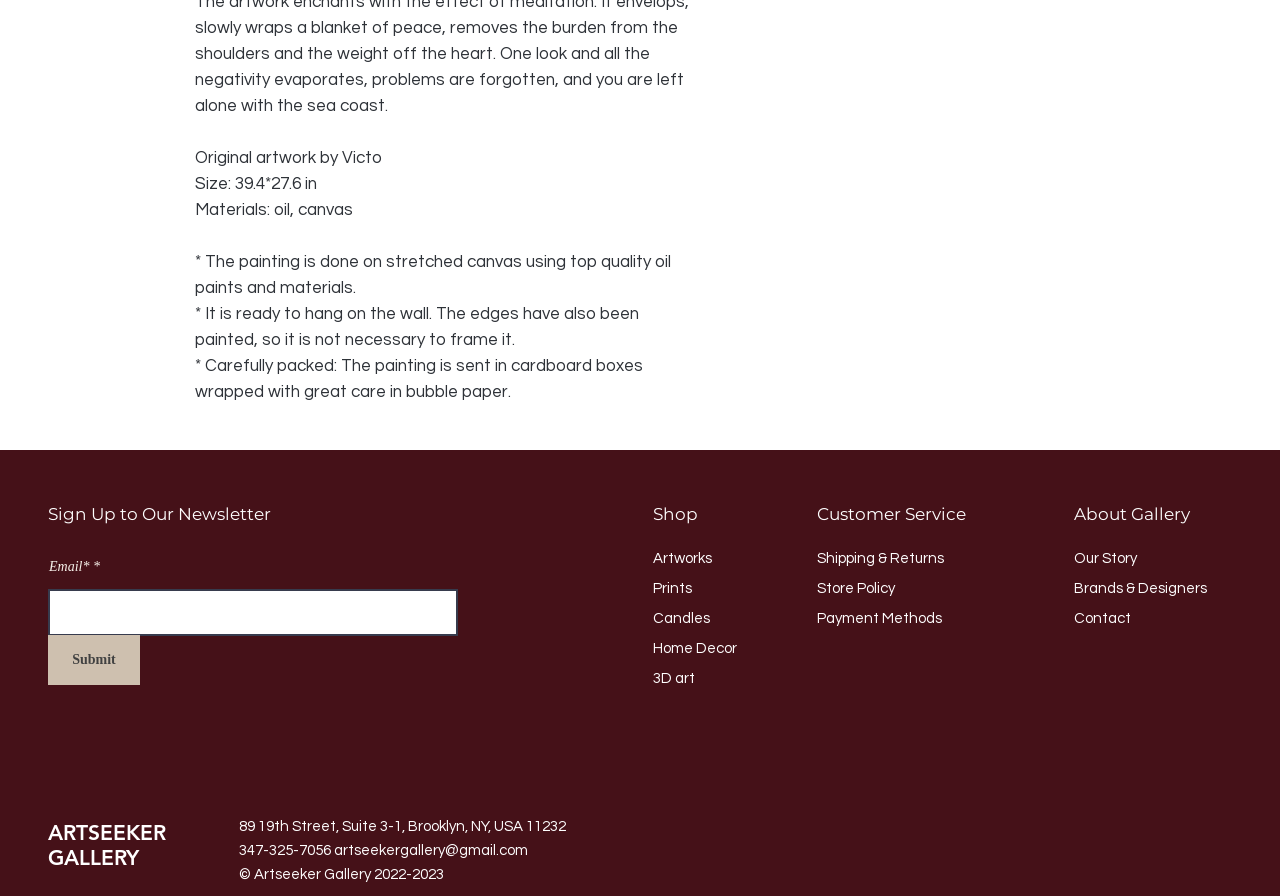Can you specify the bounding box coordinates of the area that needs to be clicked to fulfill the following instruction: "Browse artworks"?

[0.51, 0.615, 0.557, 0.632]